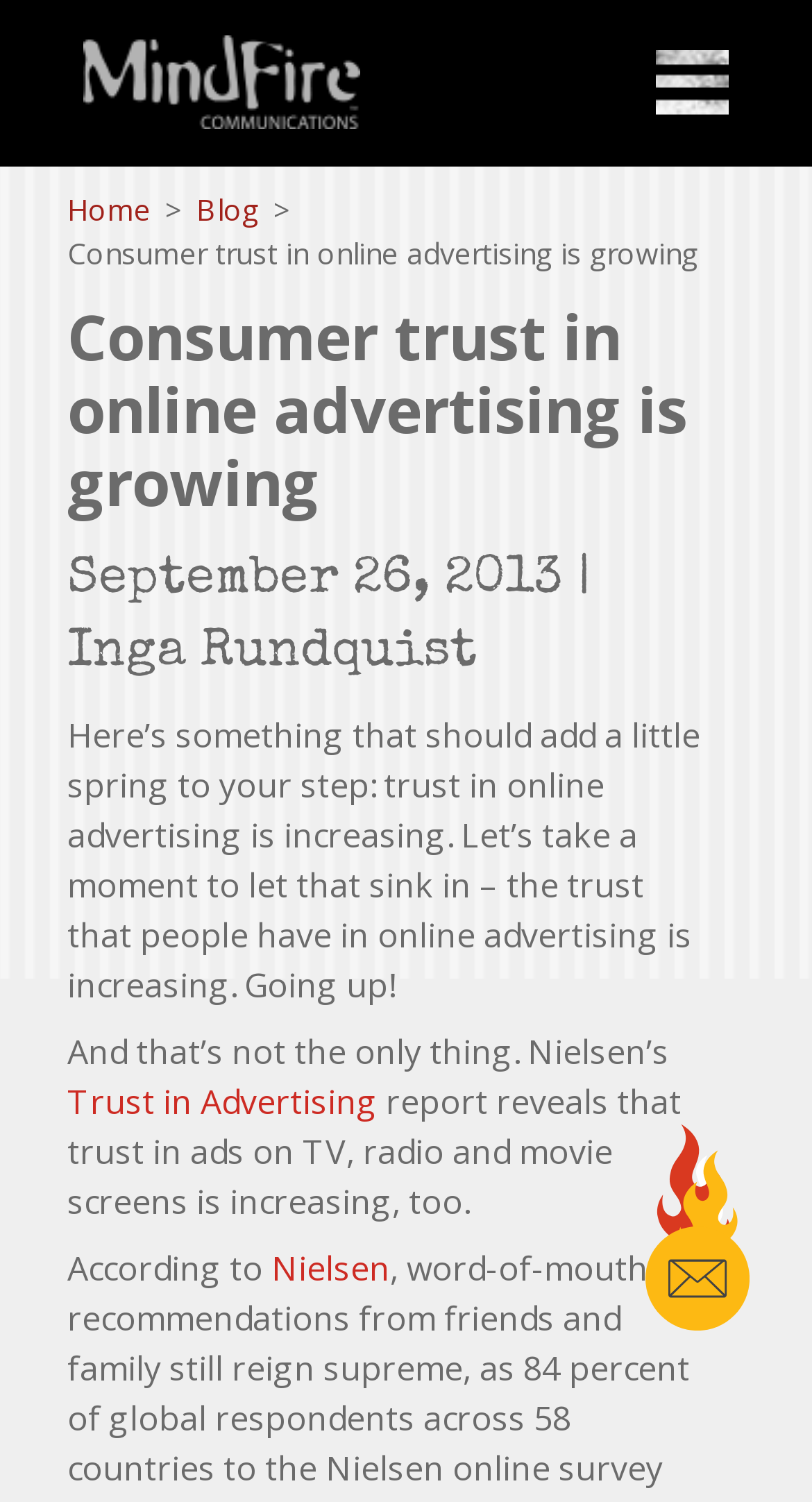Illustrate the webpage thoroughly, mentioning all important details.

The webpage is about consumer trust in online advertising, with a focus on a growing trend. At the top left, there is a link to "MindFire Communications, Inc." accompanied by an image with the same name. On the top right, there is a button to "Open Menu". 

Below the top section, there is a navigation section with breadcrumbs, featuring links to "Home" and "Blog". Next to the breadcrumbs, there is a title "Consumer trust in online advertising is growing" and a subtitle "September 26, 2013 | Inga Rundquist". 

The main content of the webpage is a series of paragraphs discussing the growth of trust in online advertising. The first paragraph starts with "Here’s something that should add a little spring to your step: trust in online advertising is increasing." and continues to elaborate on the trend. The following paragraphs provide more information, citing a report from Nielsen, which is linked in the text. 

At the bottom right, there is a link to sign up for a newsletter, accompanied by two images, one of flames and one of an envelope.